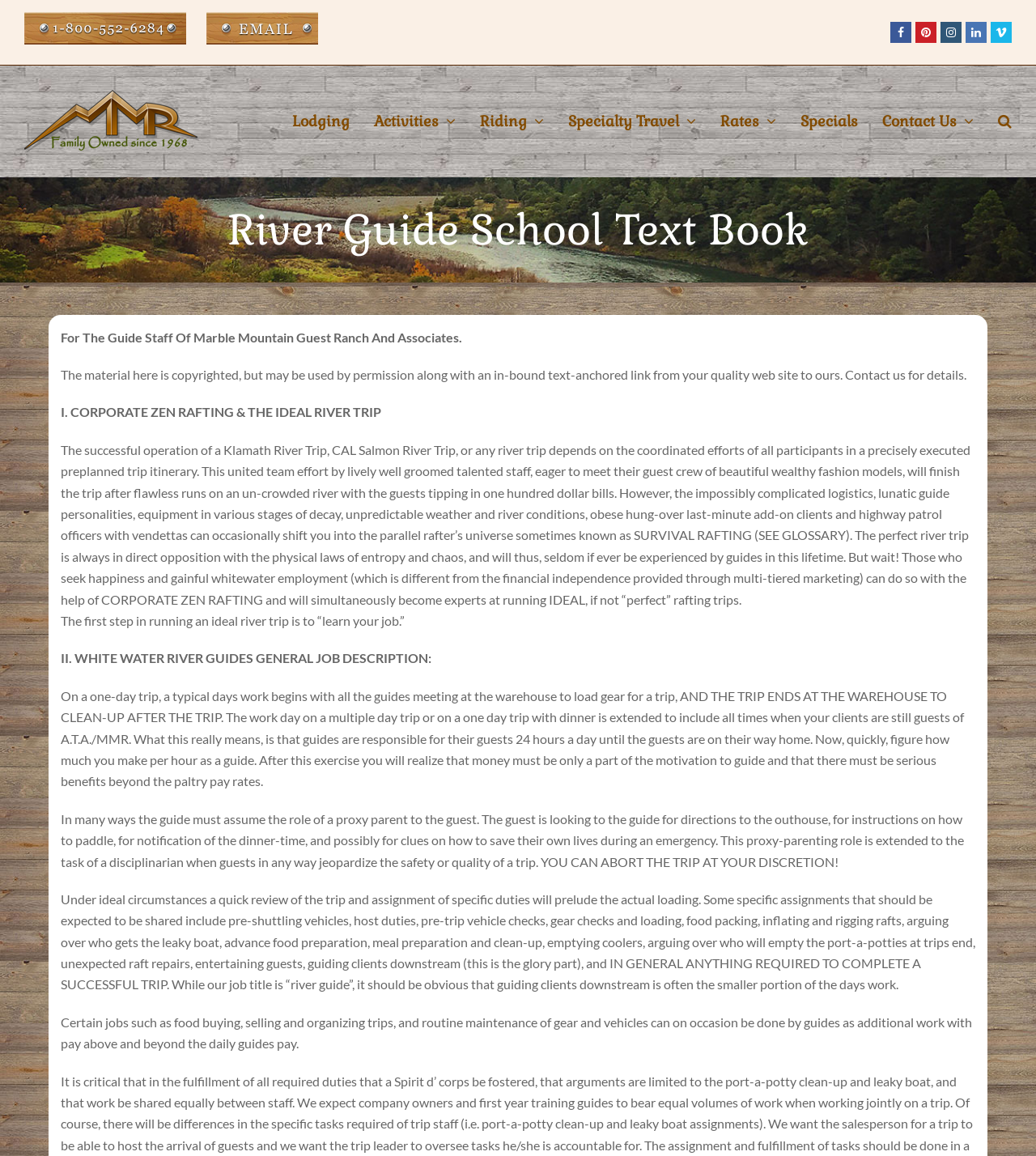Identify the bounding box of the HTML element described as: "Pinterest".

[0.884, 0.019, 0.904, 0.037]